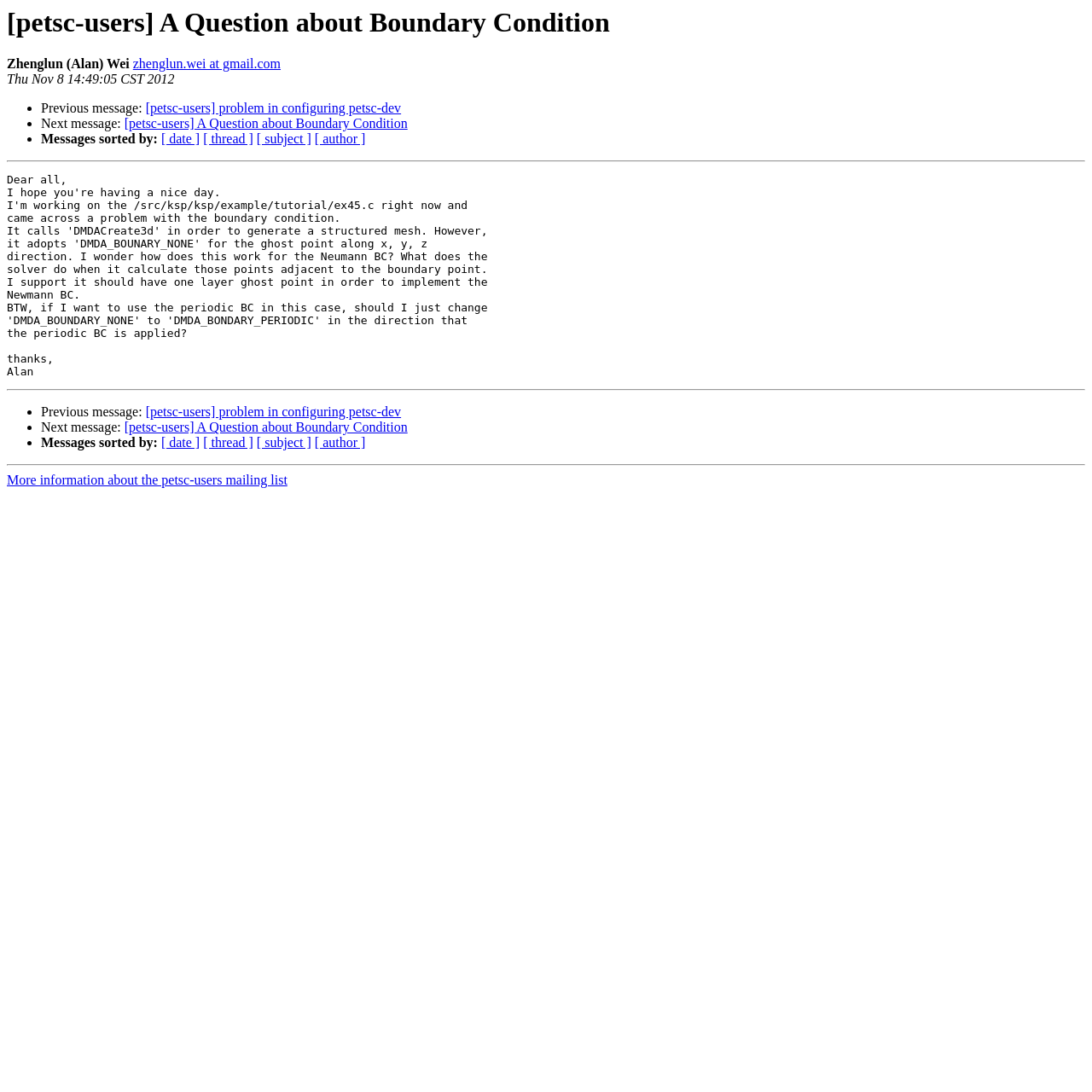Identify the bounding box coordinates for the region of the element that should be clicked to carry out the instruction: "View next message". The bounding box coordinates should be four float numbers between 0 and 1, i.e., [left, top, right, bottom].

[0.038, 0.107, 0.114, 0.12]